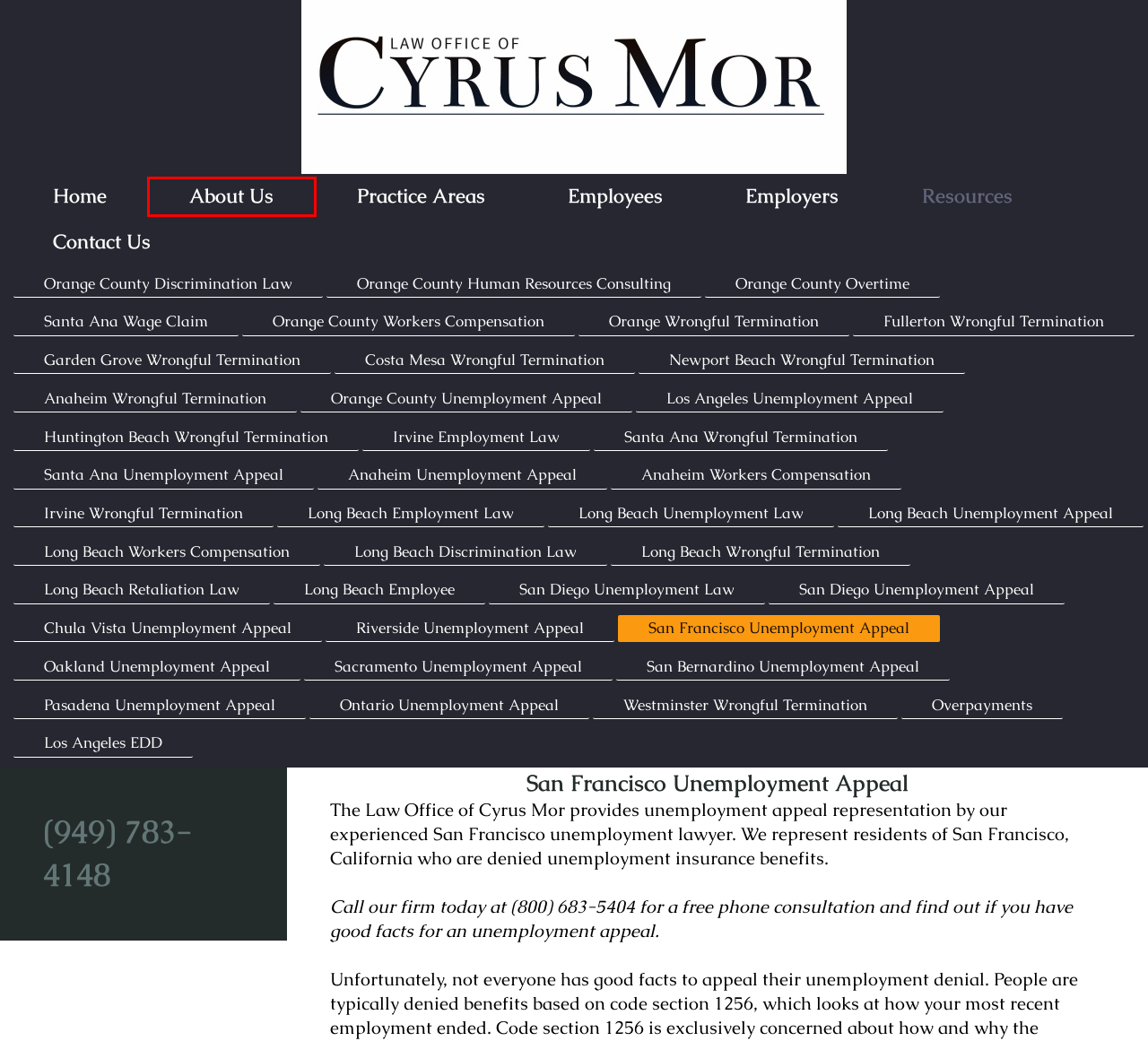Look at the screenshot of a webpage that includes a red bounding box around a UI element. Select the most appropriate webpage description that matches the page seen after clicking the highlighted element. Here are the candidates:
A. Law Office of Cyrus Mor - Pasadena Unemployment Appeal
B. Law Office of Cyrus Mor - Overpayments
C. Law Office of Cyrus Mor - Long Beach Unemployment Appeal
D. Law Office of Cyrus Mor - Riverside Unemployment Appeal
E. Law Office of Cyrus Mor - Anaheim Unemployment Appeal
F. Law Office of Cyrus Mor - Sacramento Unemployment Appeal
G. Law Office of Cyrus Mor - Orange County Employment Attorney - About Us
H. Law Office of Cyrus Mor - Orange County Employment Discrimination

G